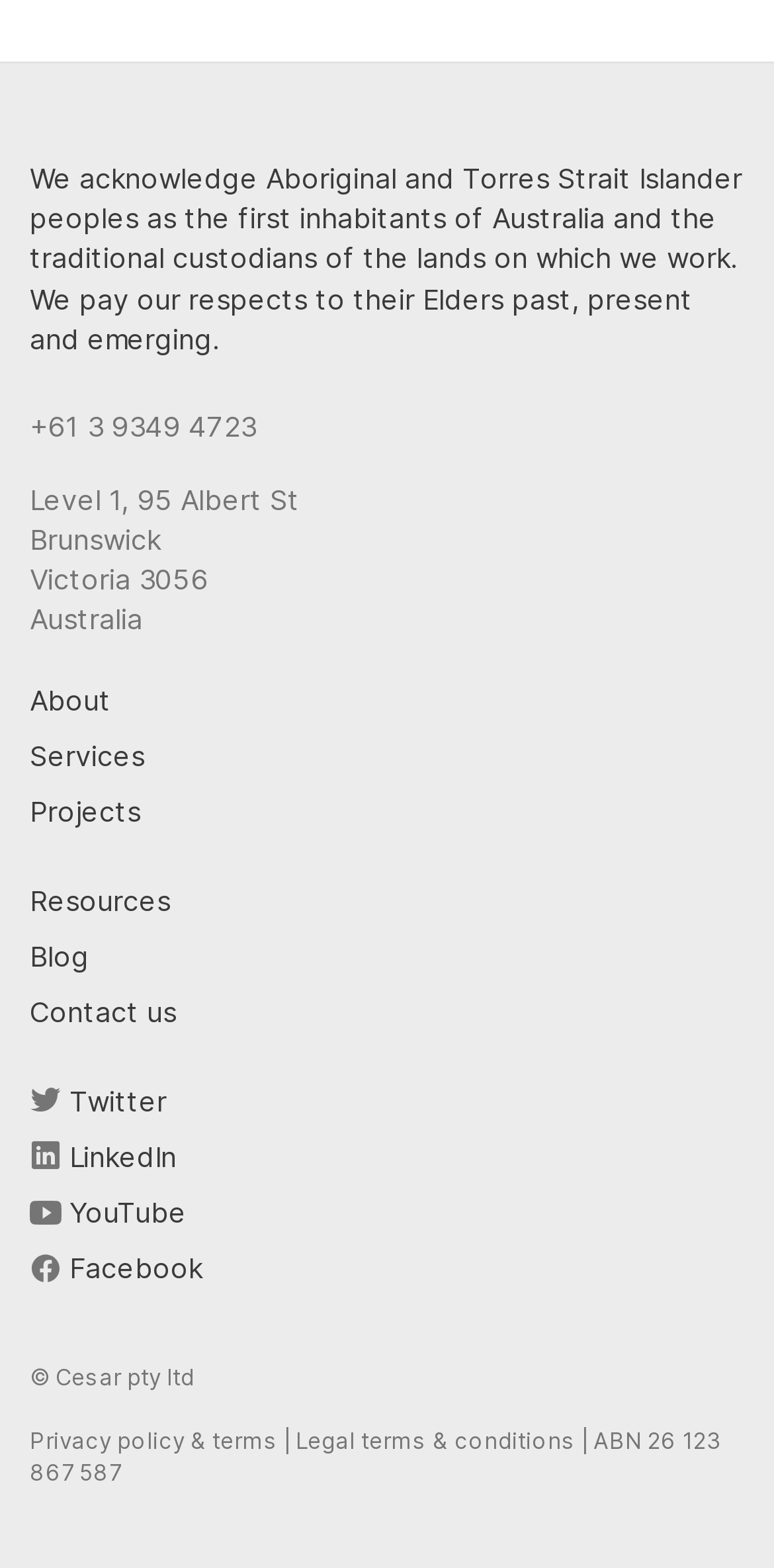Identify the bounding box coordinates for the element that needs to be clicked to fulfill this instruction: "Click on JUKI RX-8 Pick and Place Machine". Provide the coordinates in the format of four float numbers between 0 and 1: [left, top, right, bottom].

None